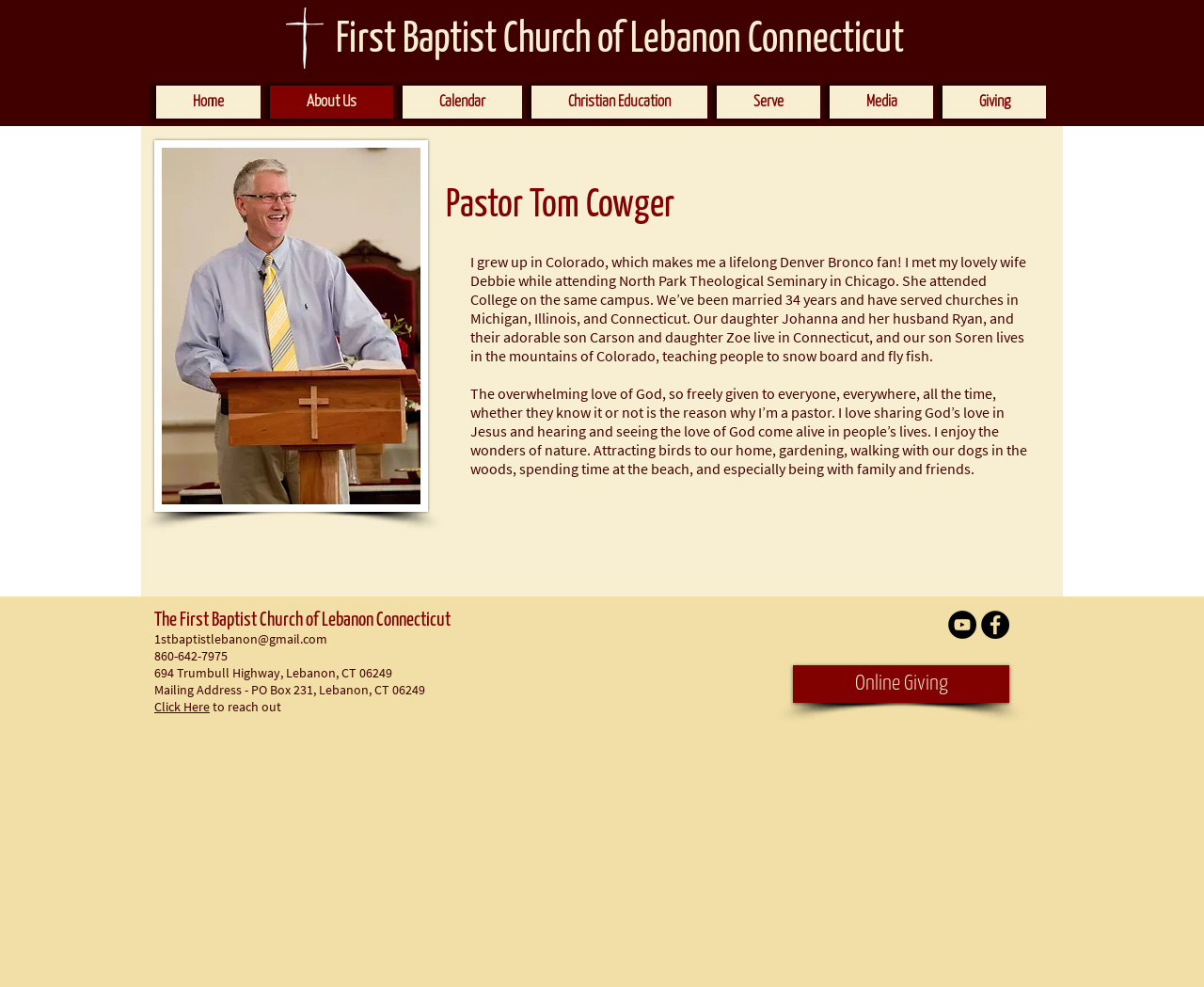Determine the bounding box coordinates of the region that needs to be clicked to achieve the task: "View Pastor Tom Cowger's bio".

[0.37, 0.189, 0.874, 0.228]